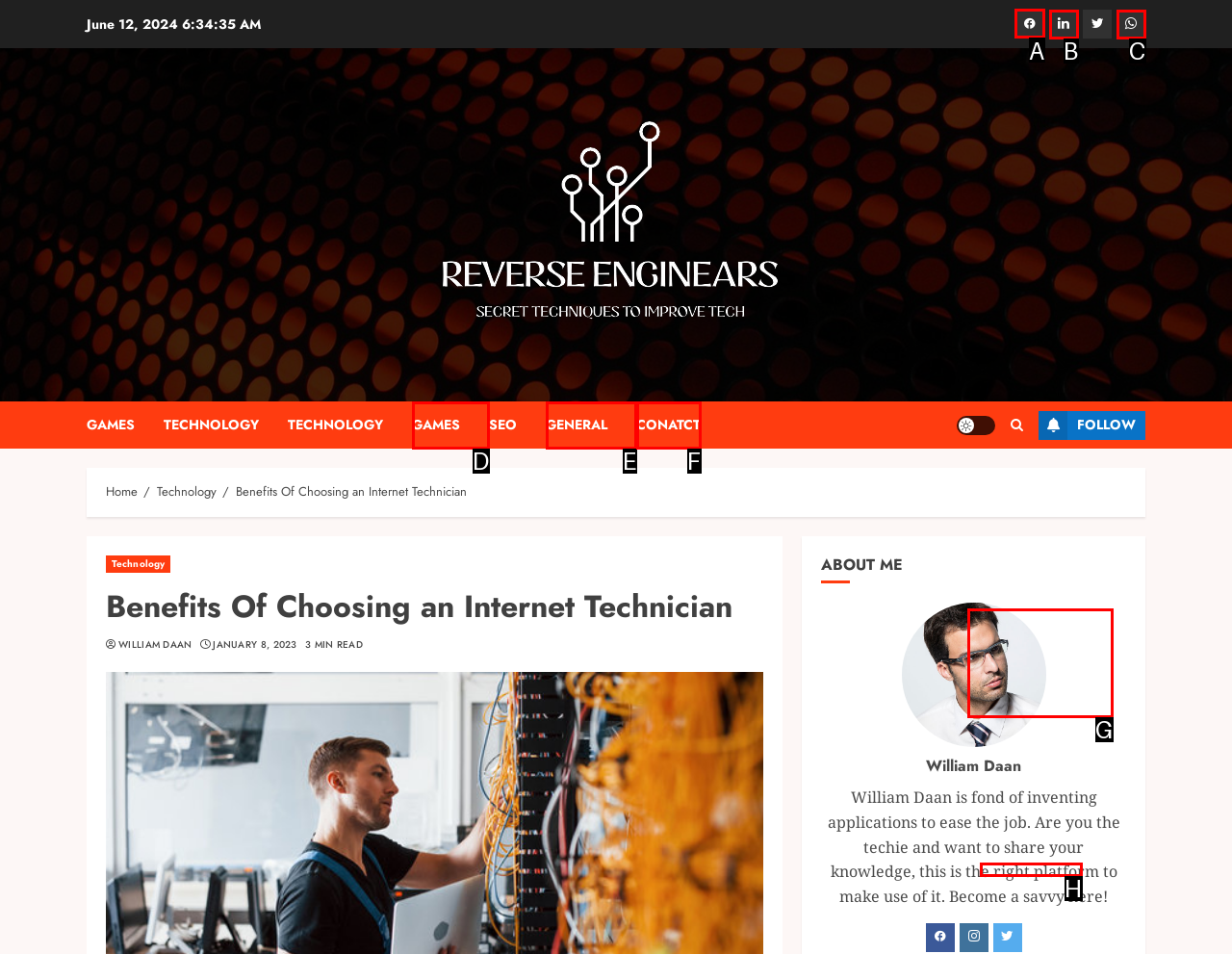Identify the HTML element to click to fulfill this task: Click on the Facebook link
Answer with the letter from the given choices.

A